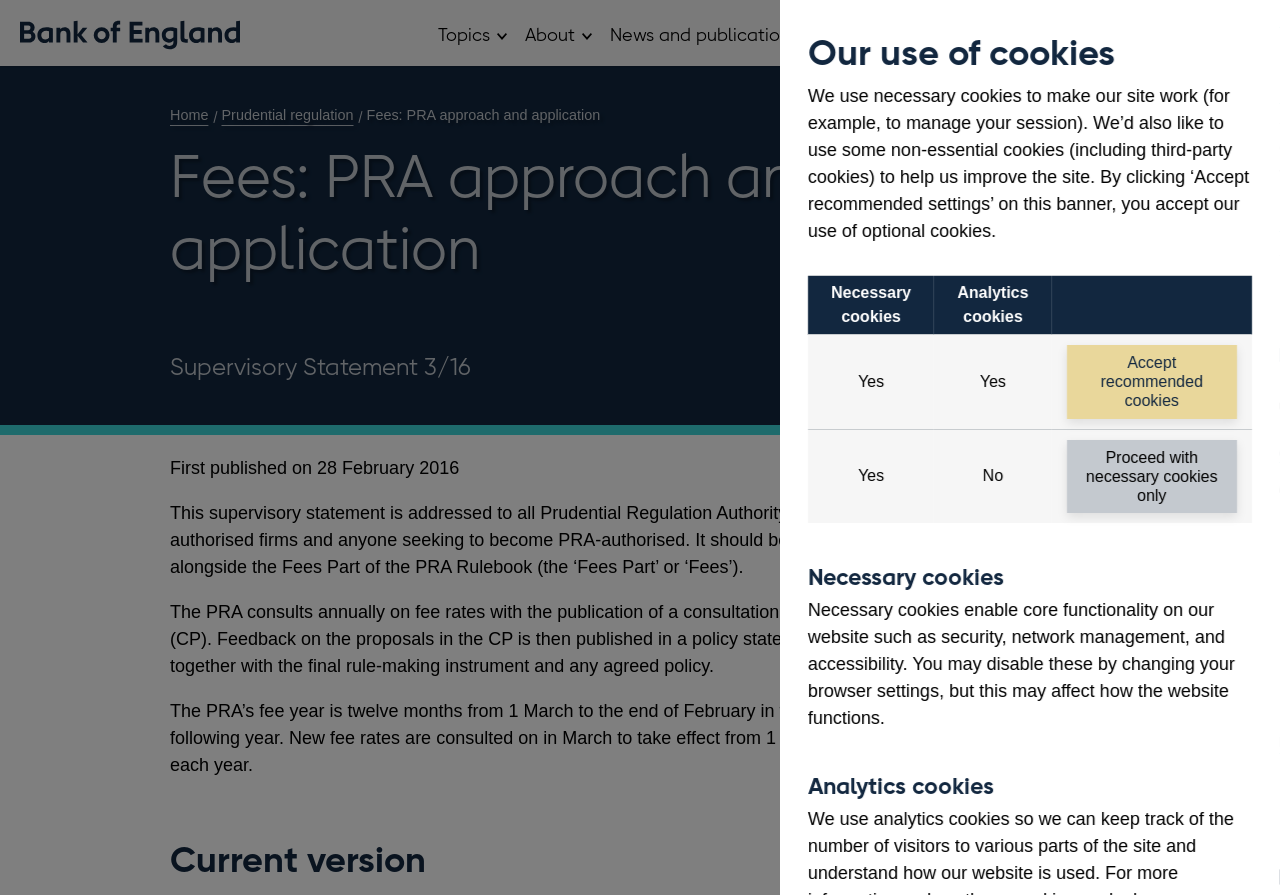Give an extensive and precise description of the webpage.

The webpage is about the Bank of England's Supervisory Statement 3/16, specifically discussing the PRA approach and application of fees. At the top of the page, there is a heading "Our use of cookies" with a description of the types of cookies used on the site. Below this, there is a table with two rows, comparing necessary cookies and analytics cookies, along with buttons to accept recommended cookies or proceed with necessary cookies only.

On the left side of the page, there is a navigation menu with links to "Topics", "About", "News and publications", "Museum", and "Contact". There is also a search box at the top right corner of the page.

The main content of the page is divided into sections, starting with a heading "Fees: PRA approach and application" followed by a breadcrumb navigation showing the path from "Home" to "Prudential regulation" to the current page. The main text describes the supervisory statement, including its purpose, scope, and application. There are four paragraphs of text, with headings "Supervisory Statement 3/16", "First published on 28 February 2016", and "Current version".

Throughout the page, there are several buttons and links, including a "Skip to main content" link at the top, a "Bank of England home" link with an accompanying image, and buttons to open submenus for "Topics", "About", and "News and publications".